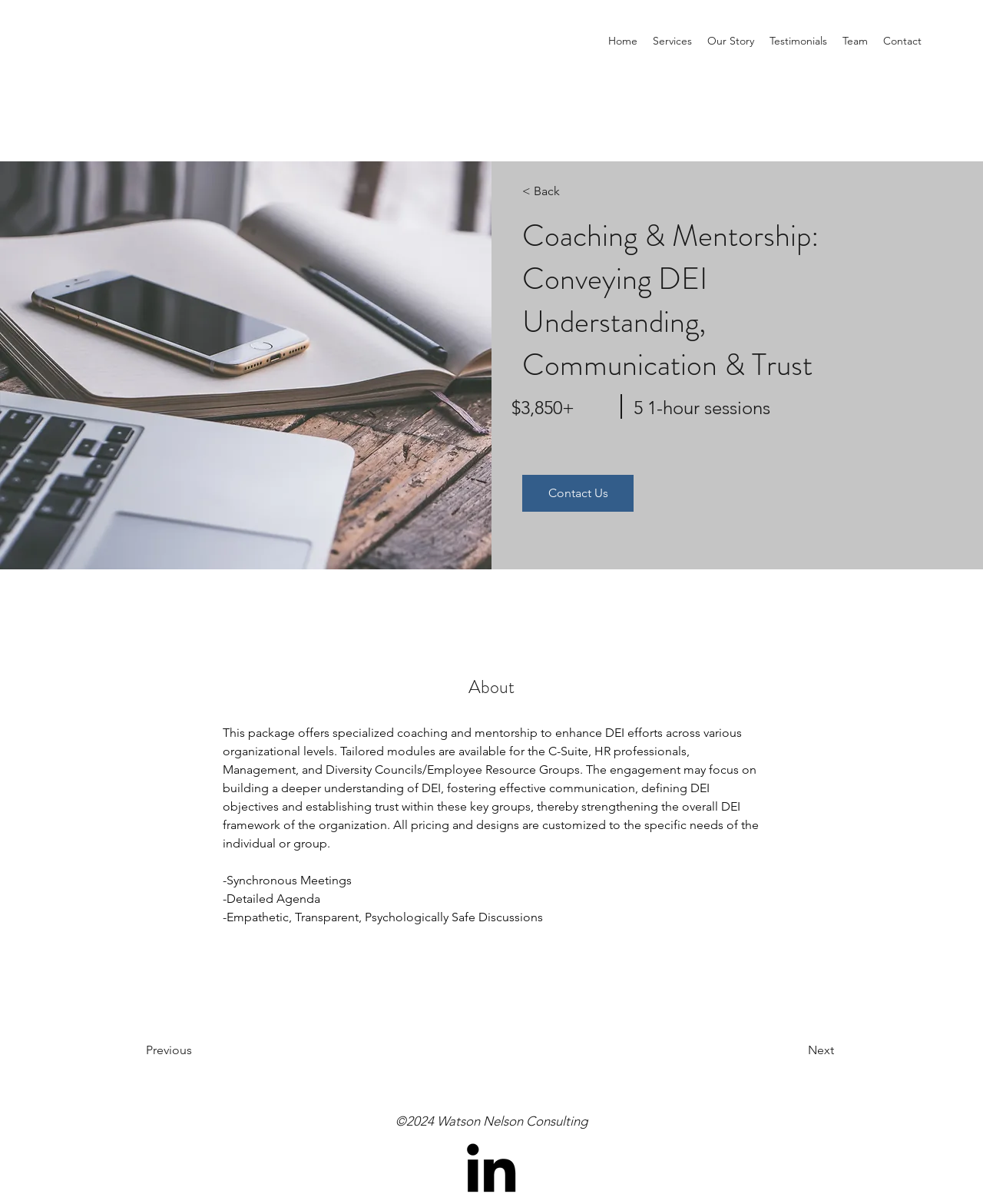What is the name of the company?
Please provide a single word or phrase as the answer based on the screenshot.

Watson Nelson Consulting